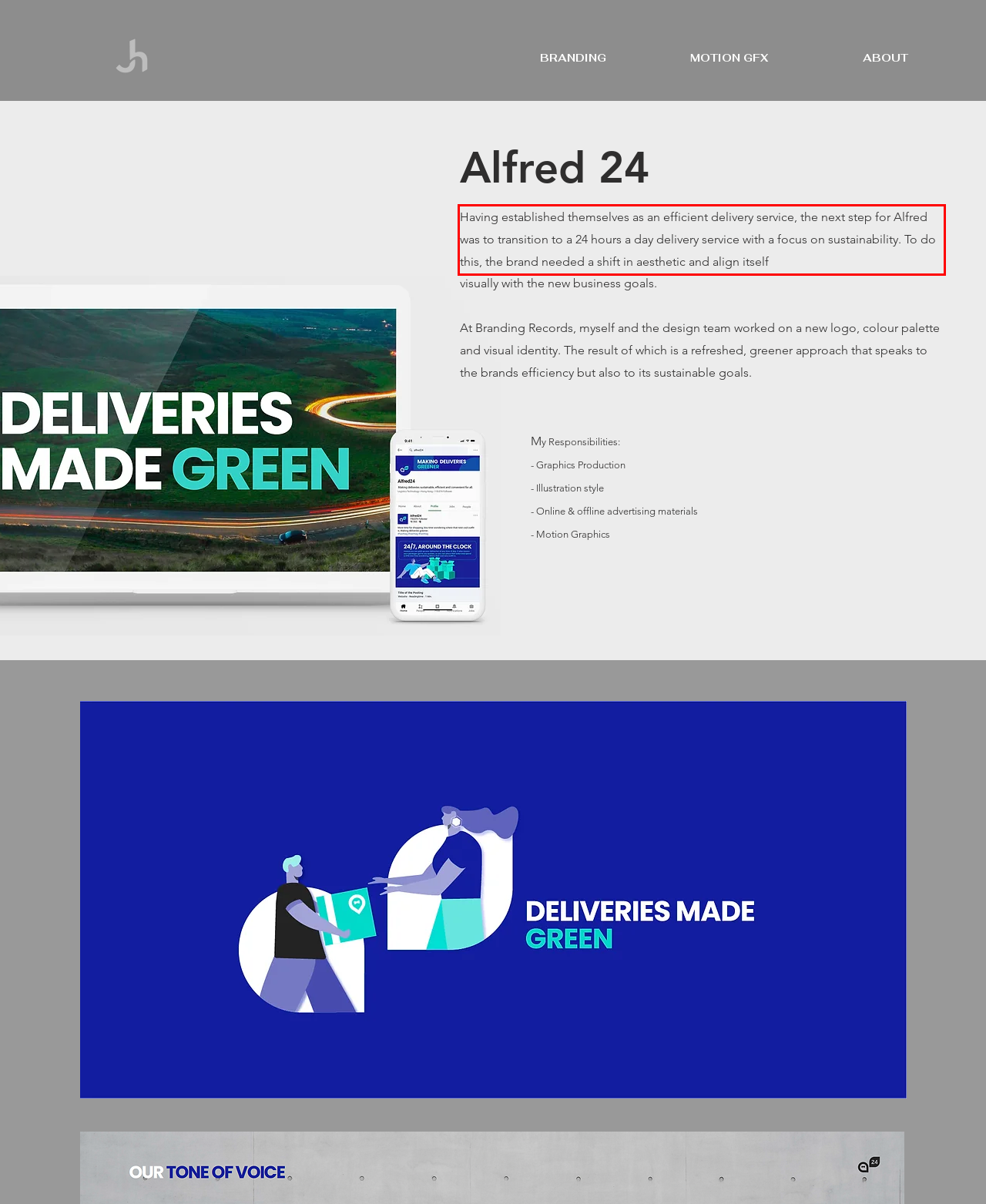Using the provided screenshot of a webpage, recognize the text inside the red rectangle bounding box by performing OCR.

Having established themselves as an efficient delivery service, the next step for Alfred was to transition to a 24 hours a day delivery service with a focus on sustainability. To do this, the brand needed a shift in aesthetic and align itself